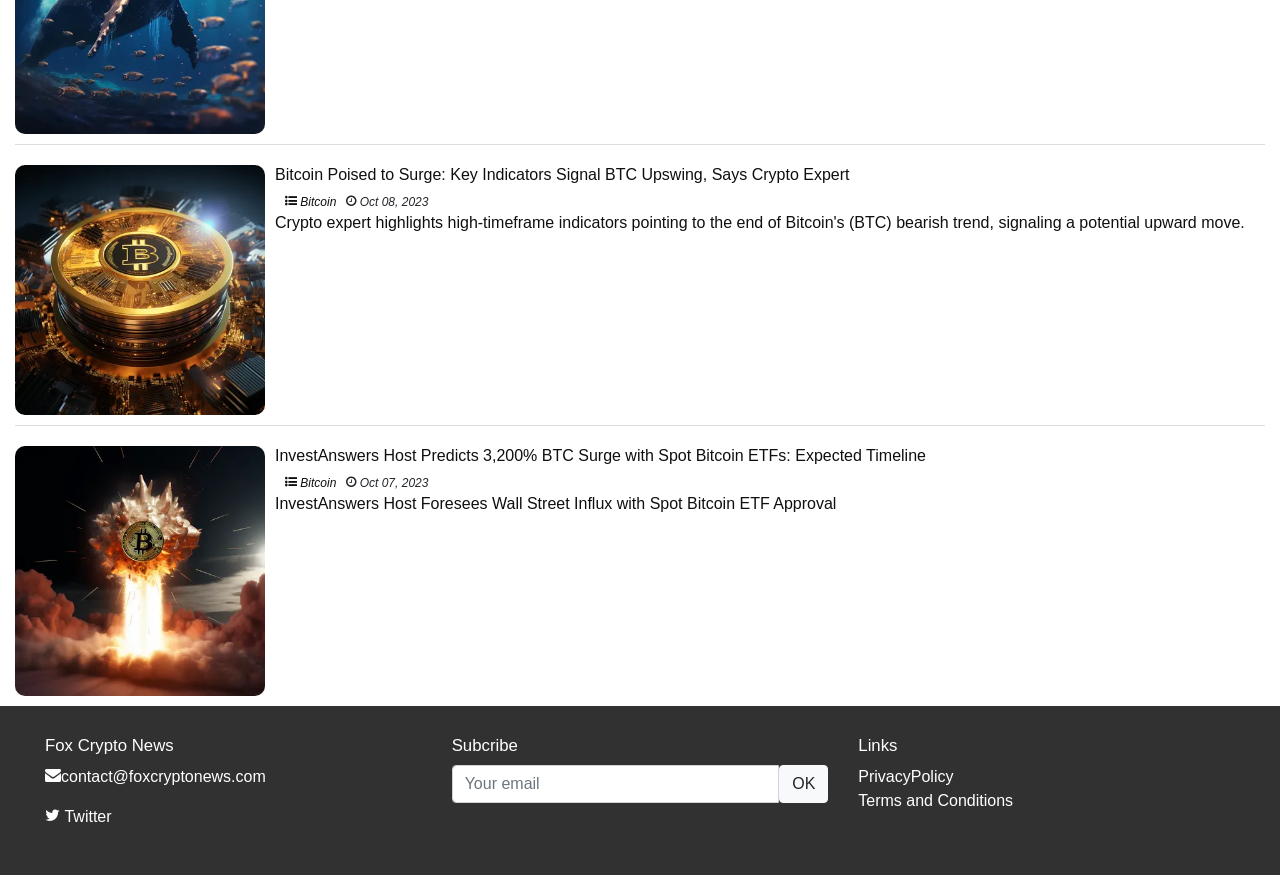Please provide a comprehensive response to the question below by analyzing the image: 
What is the date of the first article?

The first article on the webpage has a date stamp of 'Oct 08, 2023', indicating when the article was published.